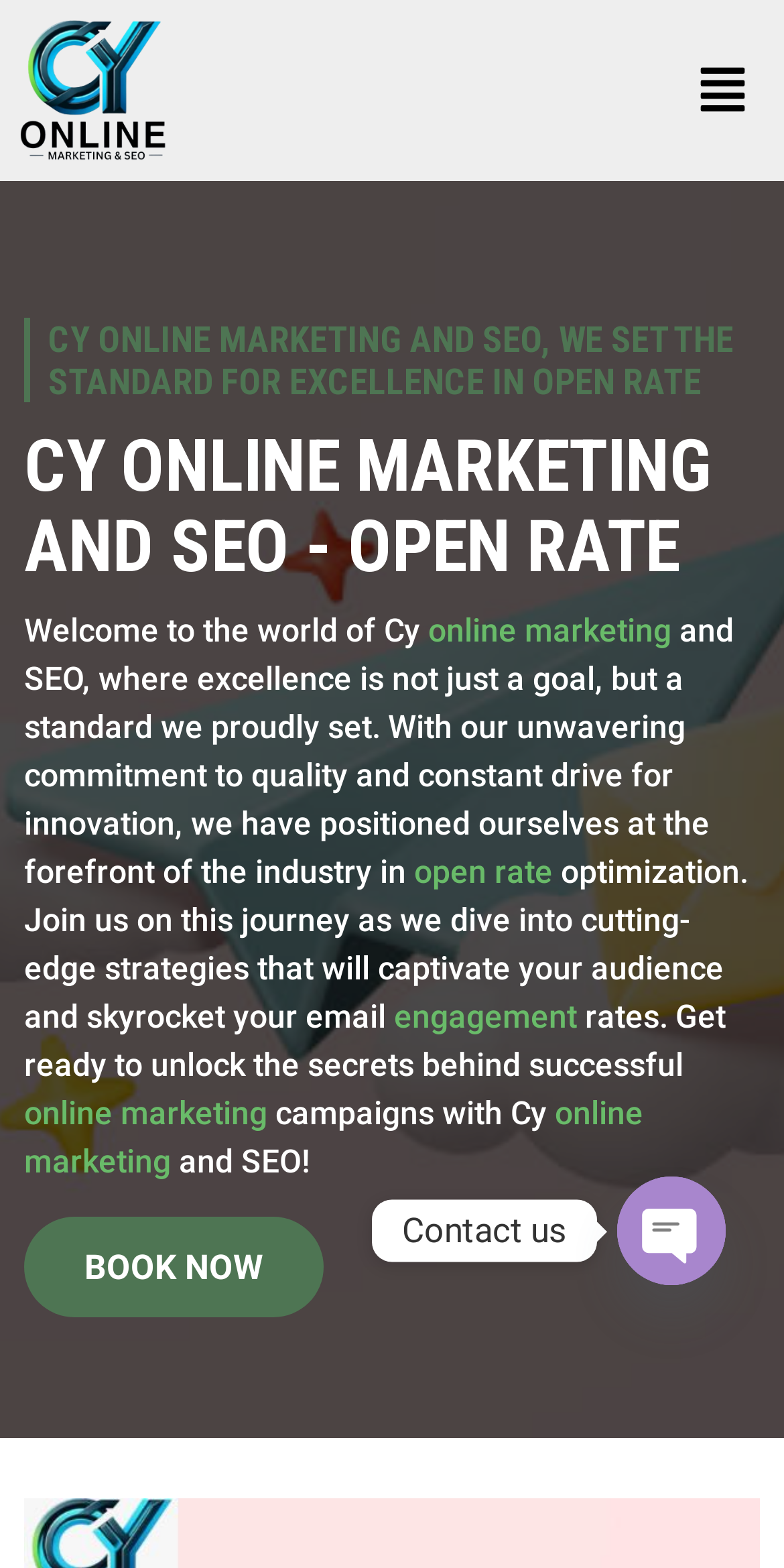Provide a brief response to the question below using one word or phrase:
What is the topic of the company's expertise?

Open Rate optimization